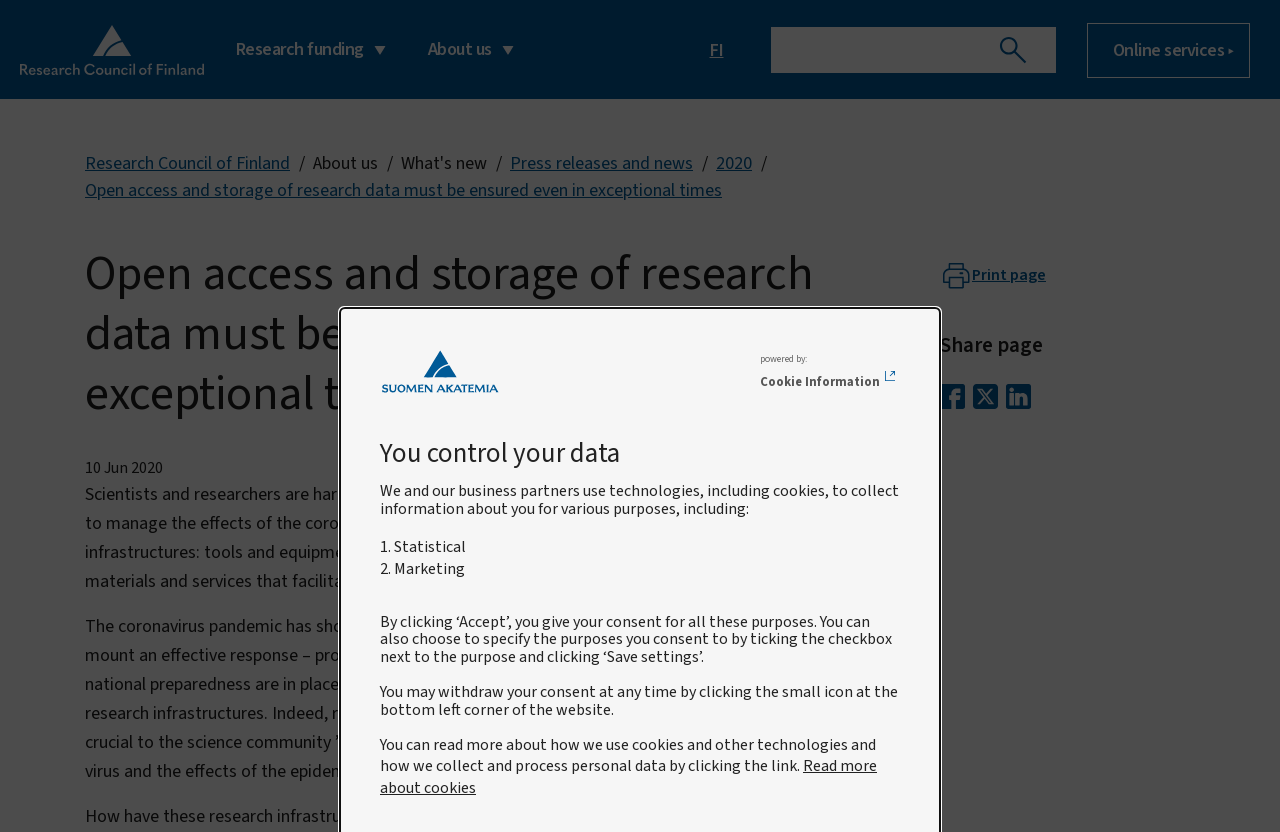Respond with a single word or phrase to the following question:
What is the language of the webpage?

English